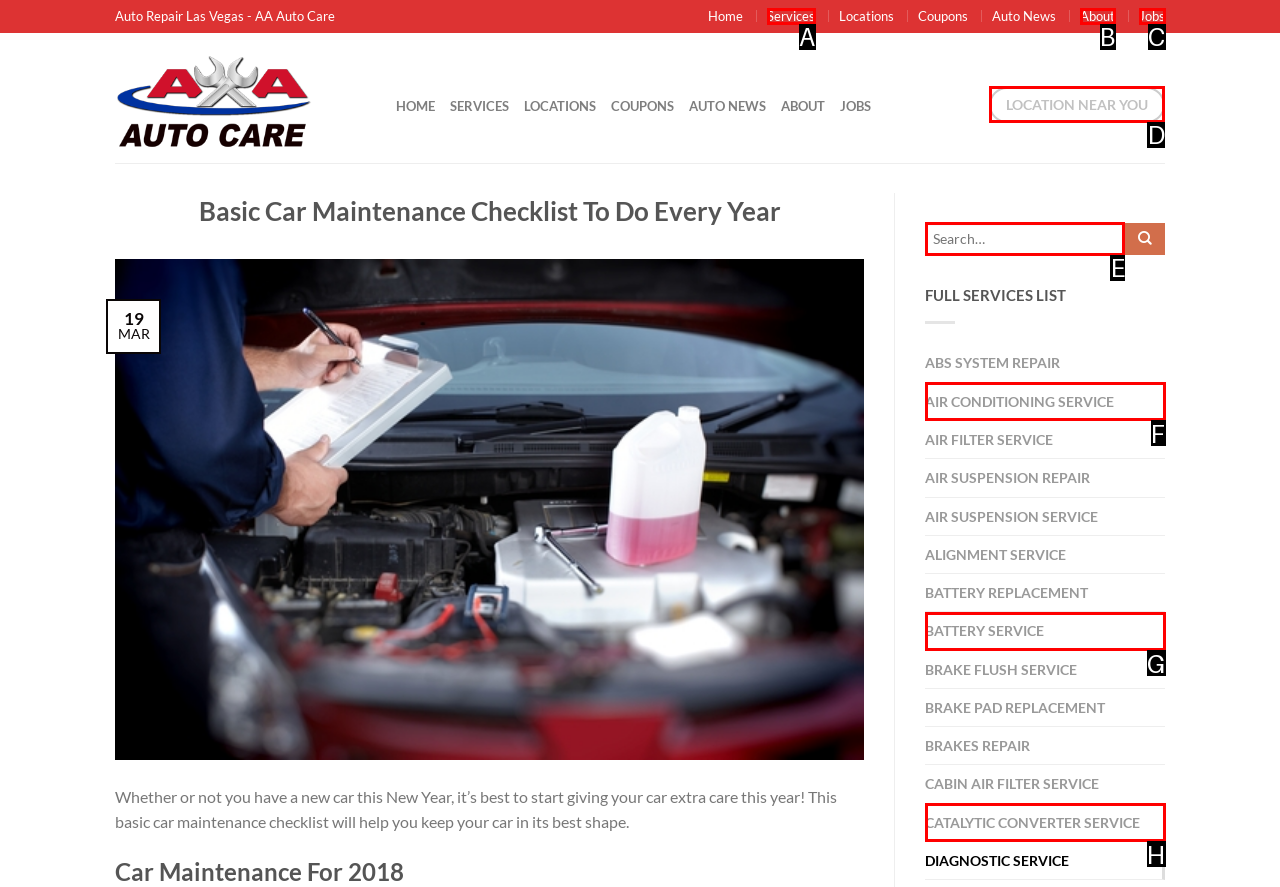Identify the letter of the UI element needed to carry out the task: Click on the 'LOCATION NEAR YOU' link
Reply with the letter of the chosen option.

D